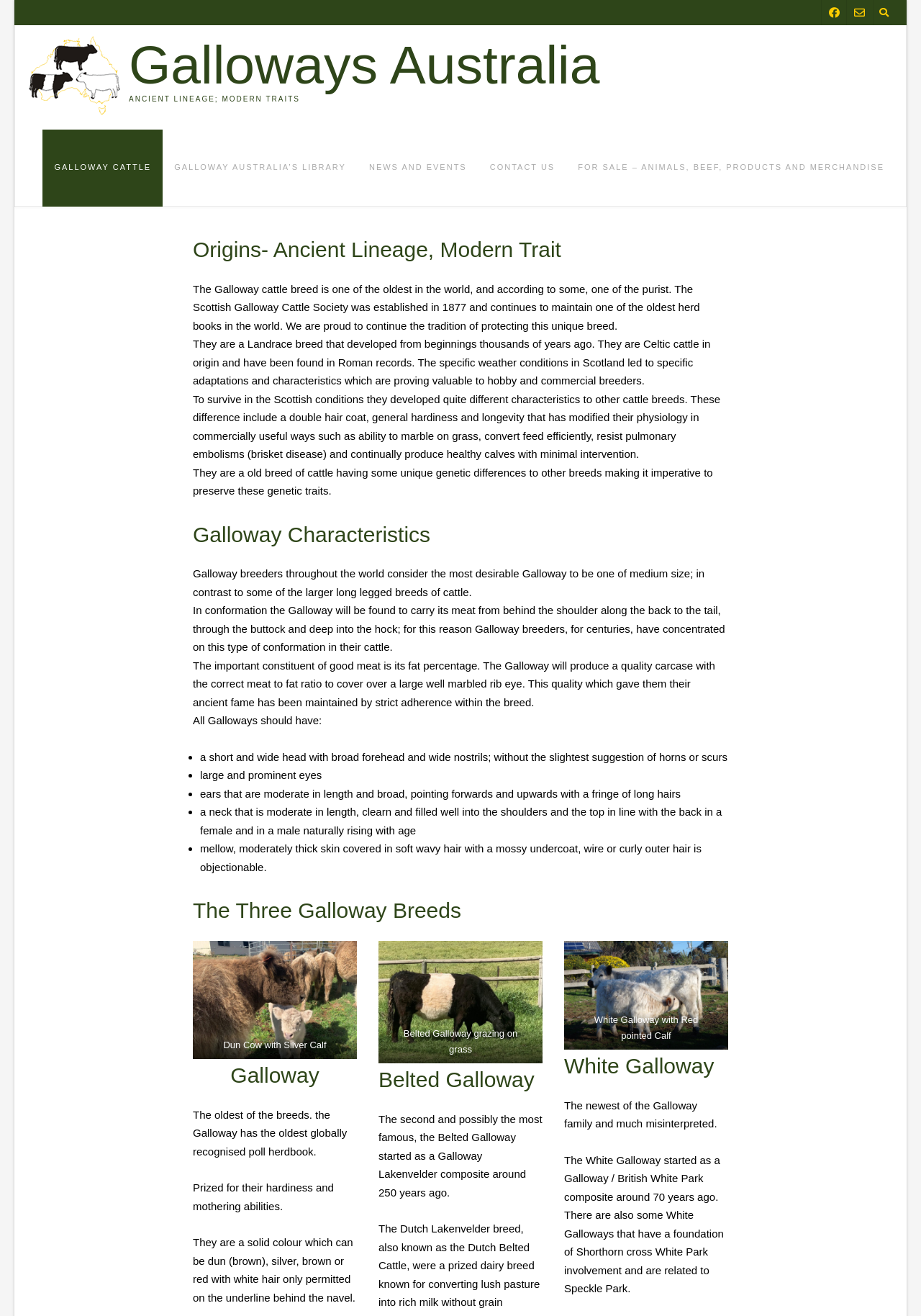Reply to the question with a single word or phrase:
How many breeds of Galloway cattle are there?

Three